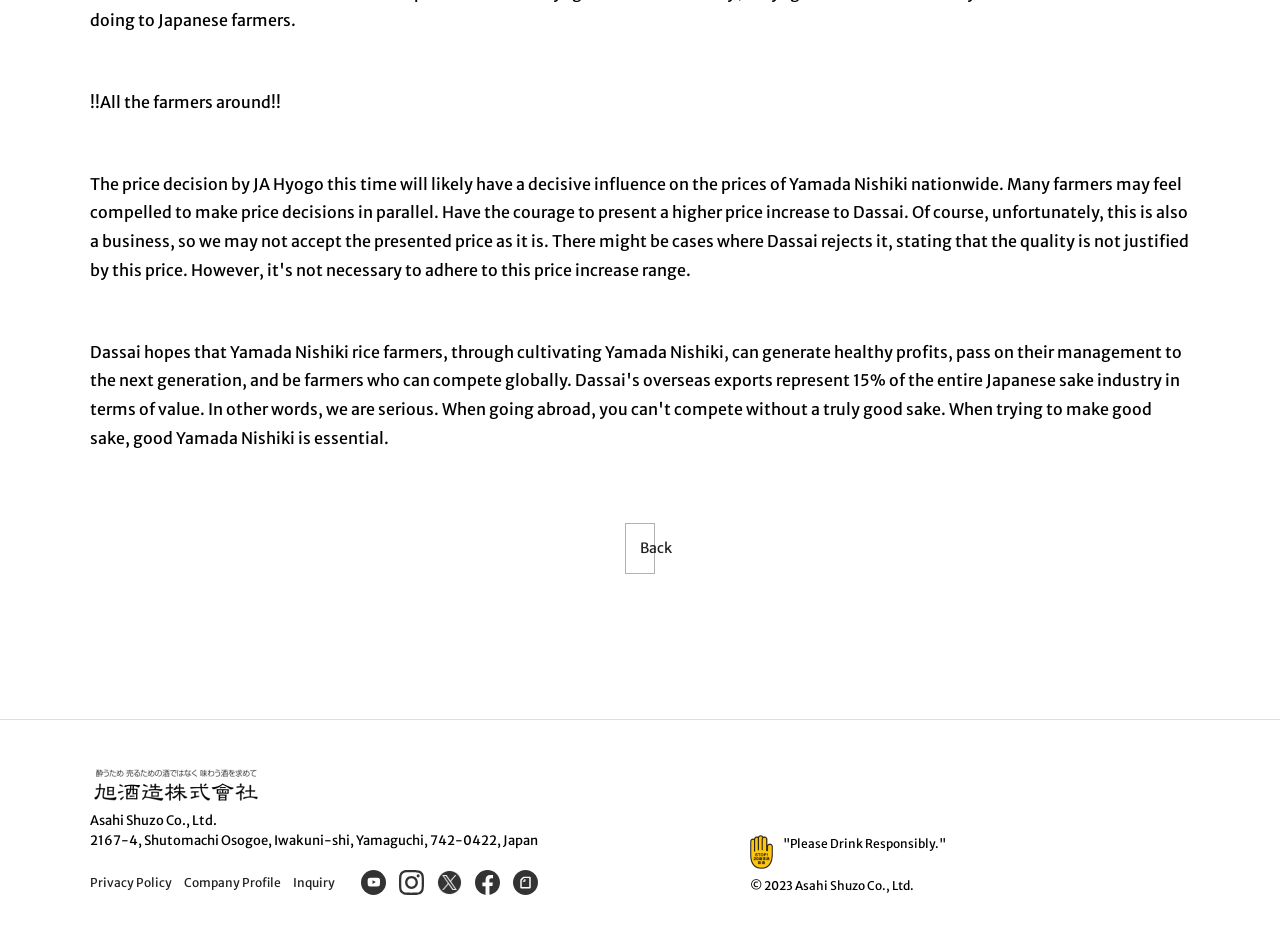Please give a succinct answer to the question in one word or phrase:
What is the warning message at the bottom?

Please Drink Responsibly